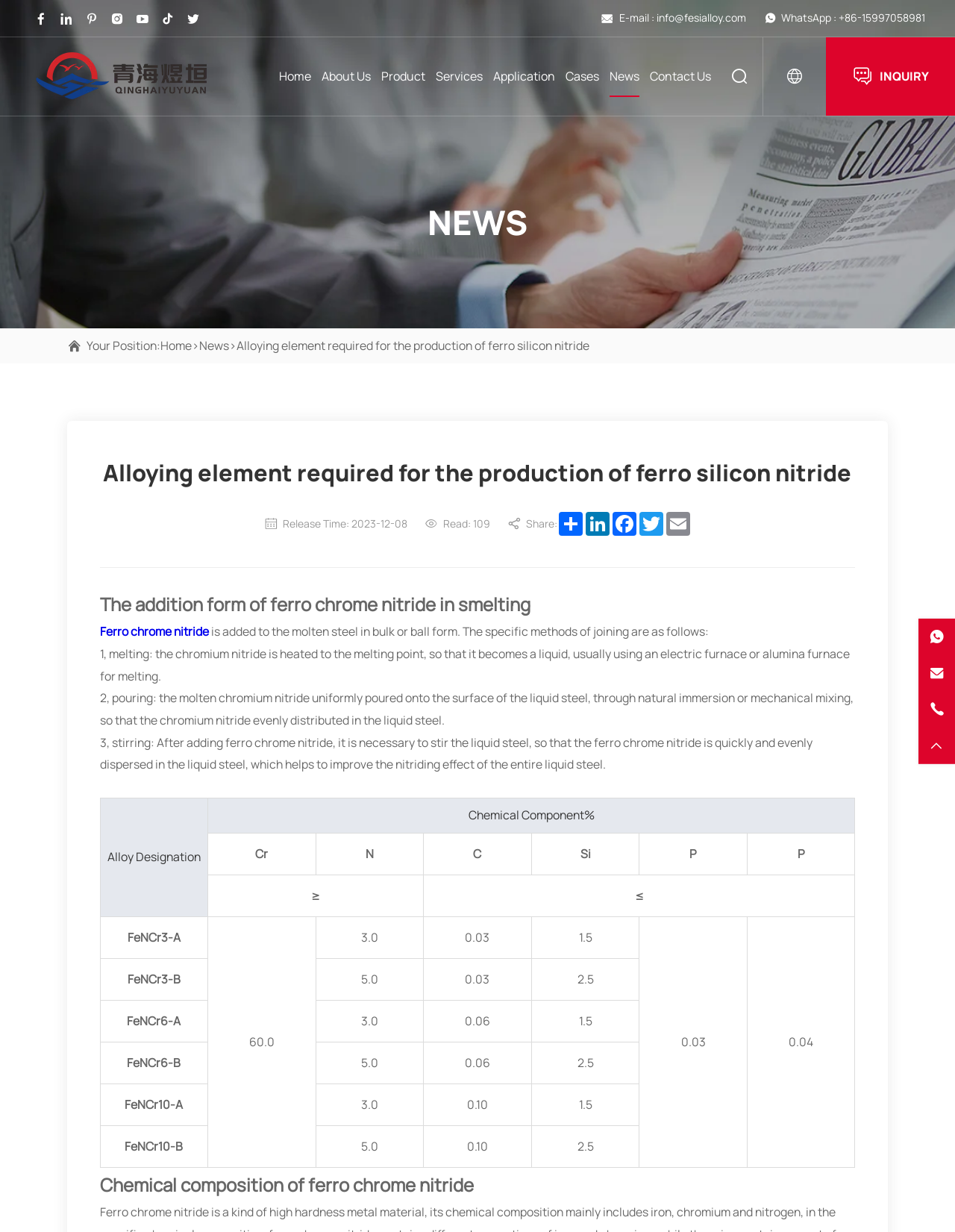Identify the bounding box coordinates of the clickable section necessary to follow the following instruction: "Click the 'LinkedIn' link". The coordinates should be presented as four float numbers from 0 to 1, i.e., [left, top, right, bottom].

[0.612, 0.415, 0.64, 0.435]